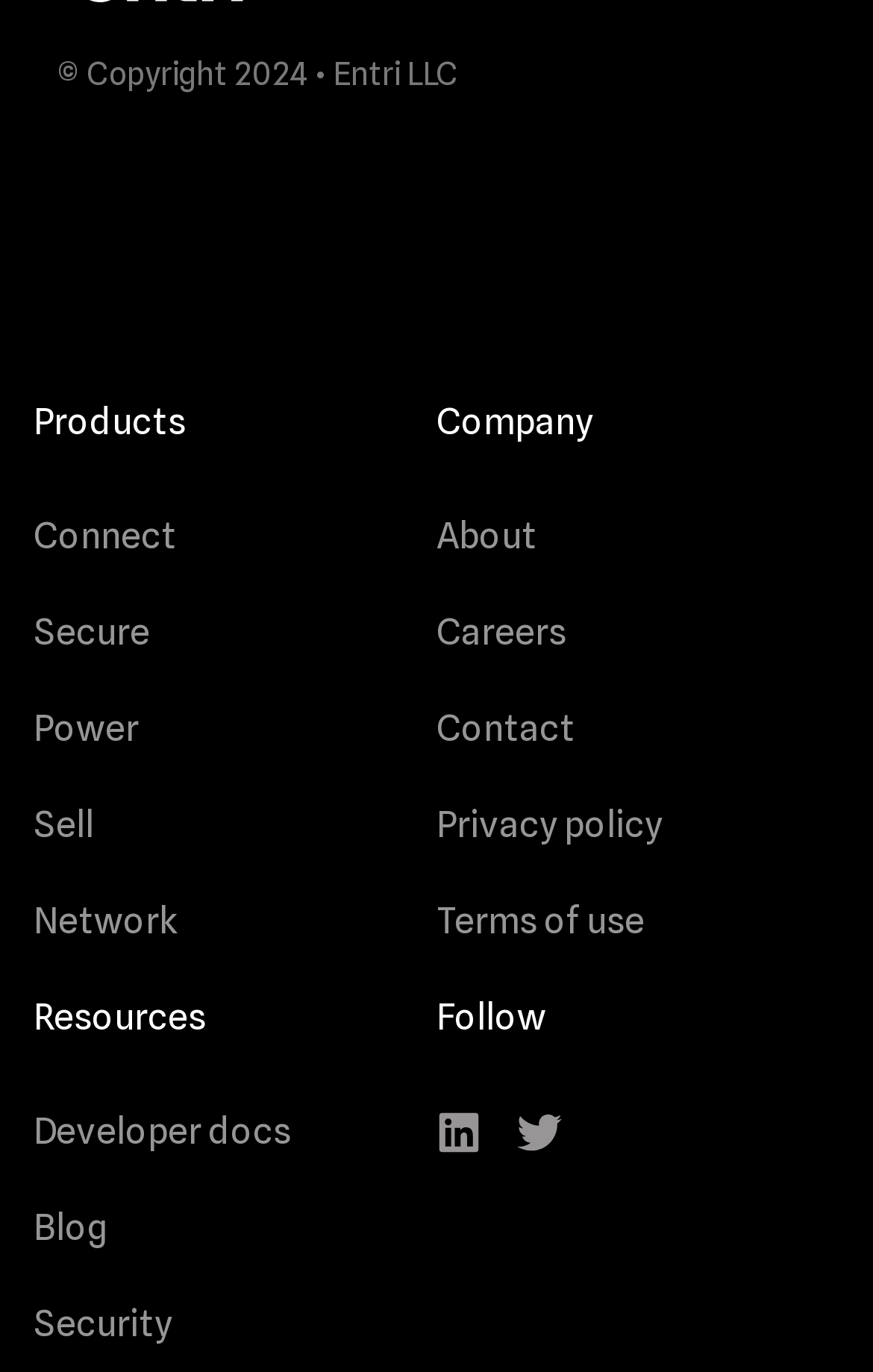Find the bounding box coordinates for the area that should be clicked to accomplish the instruction: "Click on Connect".

[0.038, 0.375, 0.203, 0.406]